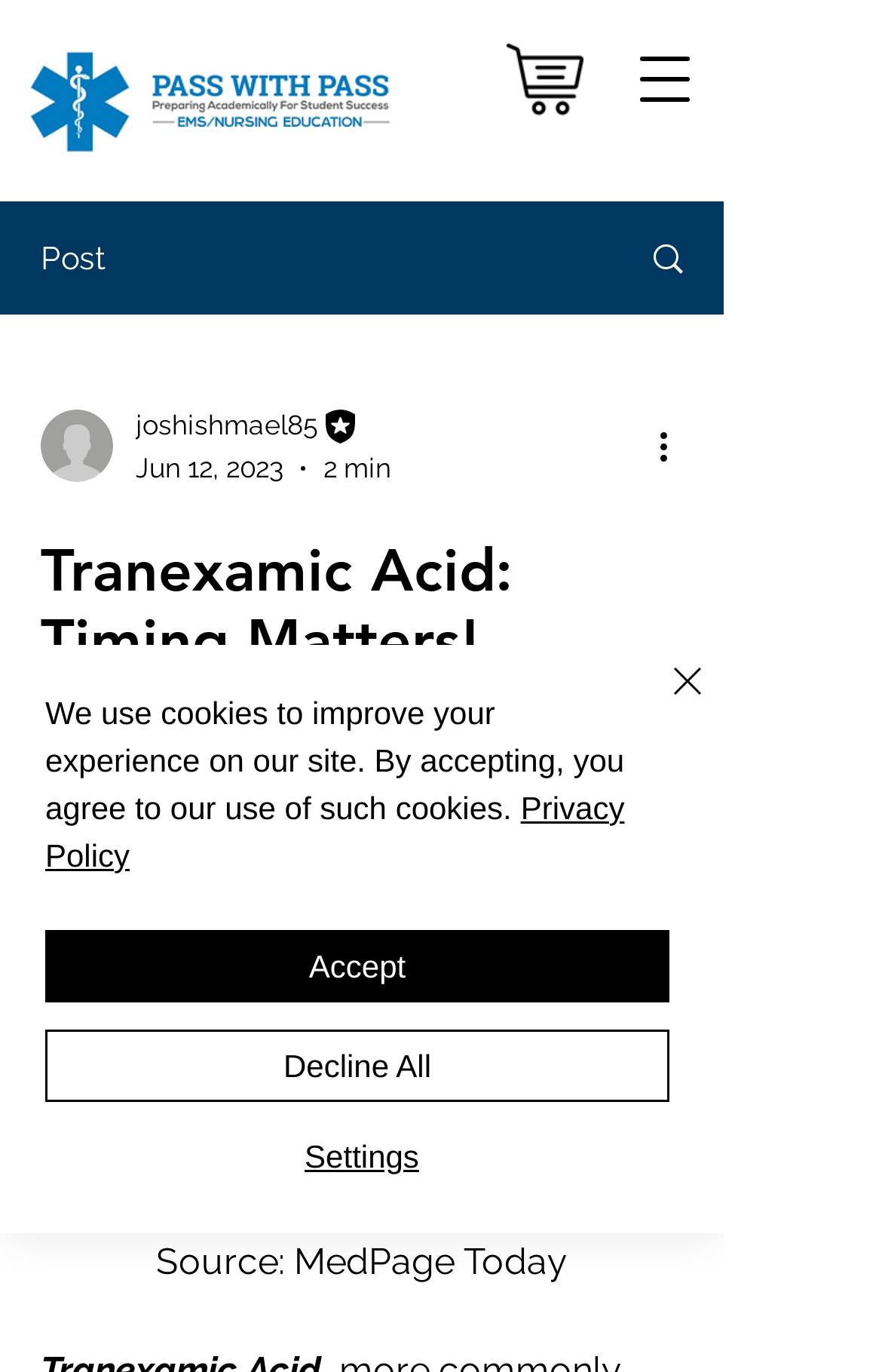Create a detailed summary of the webpage's content and design.

The webpage is about Tranexamic Acid, also known as TXA, which has been used in surgery suites for over six decades. At the top left, there is a navigation menu button. Below it, there are two images, one labeled "EMS & Nursing.png" and the other "263142.png". 

To the right of these images, there is a post section with a writer's picture, their name "joshishmael85", and their title "Editor". The post is dated "Jun 12, 2023" and has a reading time of "2 min". There is also a "More actions" button and a heading that reads "Tranexamic Acid: Timing Matters!".

At the bottom of the page, there are links to "Email", "YouTube", and "Instagram". There is also an alert message about the use of cookies, with options to "Accept", "Decline All", or access "Settings". The alert message also includes a link to the "Privacy Policy".